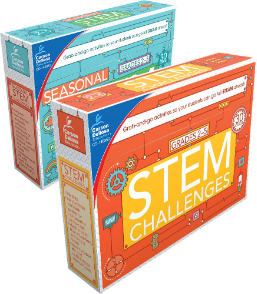What subjects do the icons on the package represent?
Look at the screenshot and provide an in-depth answer.

The caption states that the package features 'playful illustrations of gears, scientific tools, and icons indicative of science, technology, engineering, and mathematics', indicating that the icons on the package represent these four STEM subjects.